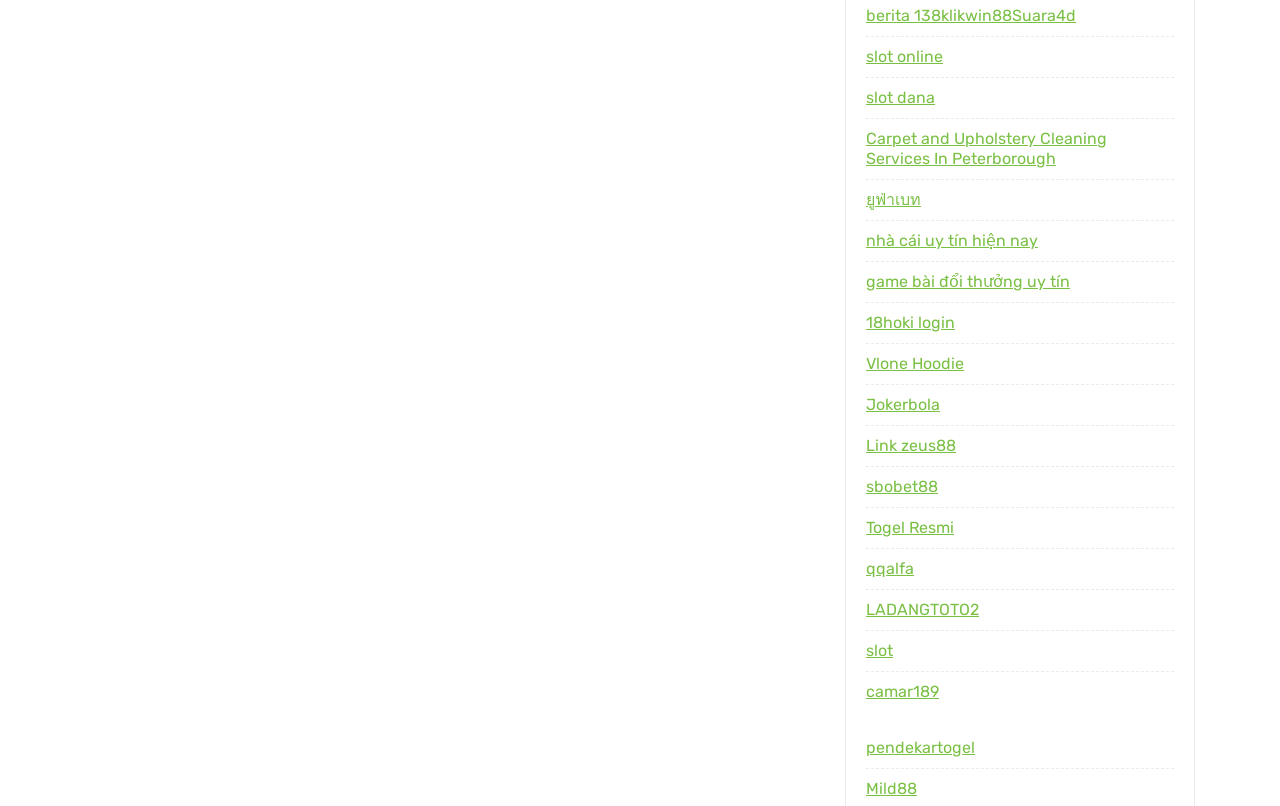What is the first link on the webpage?
Make sure to answer the question with a detailed and comprehensive explanation.

The first link on the webpage is 'berita 138' which is located at the top left corner of the webpage with a bounding box of [0.677, 0.008, 0.735, 0.031].